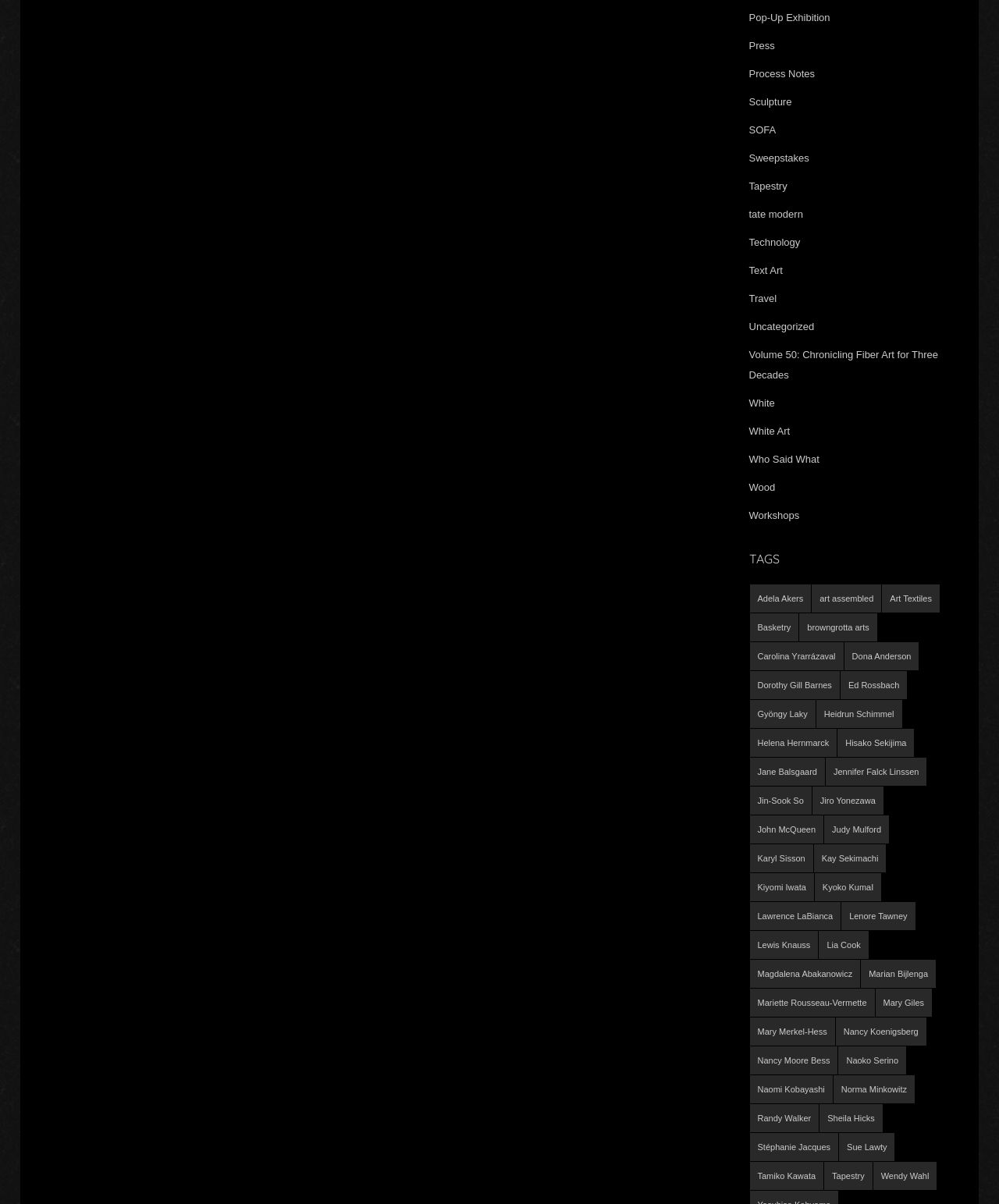Extract the bounding box coordinates for the HTML element that matches this description: "Who Said What". The coordinates should be four float numbers between 0 and 1, i.e., [left, top, right, bottom].

[0.75, 0.376, 0.82, 0.386]